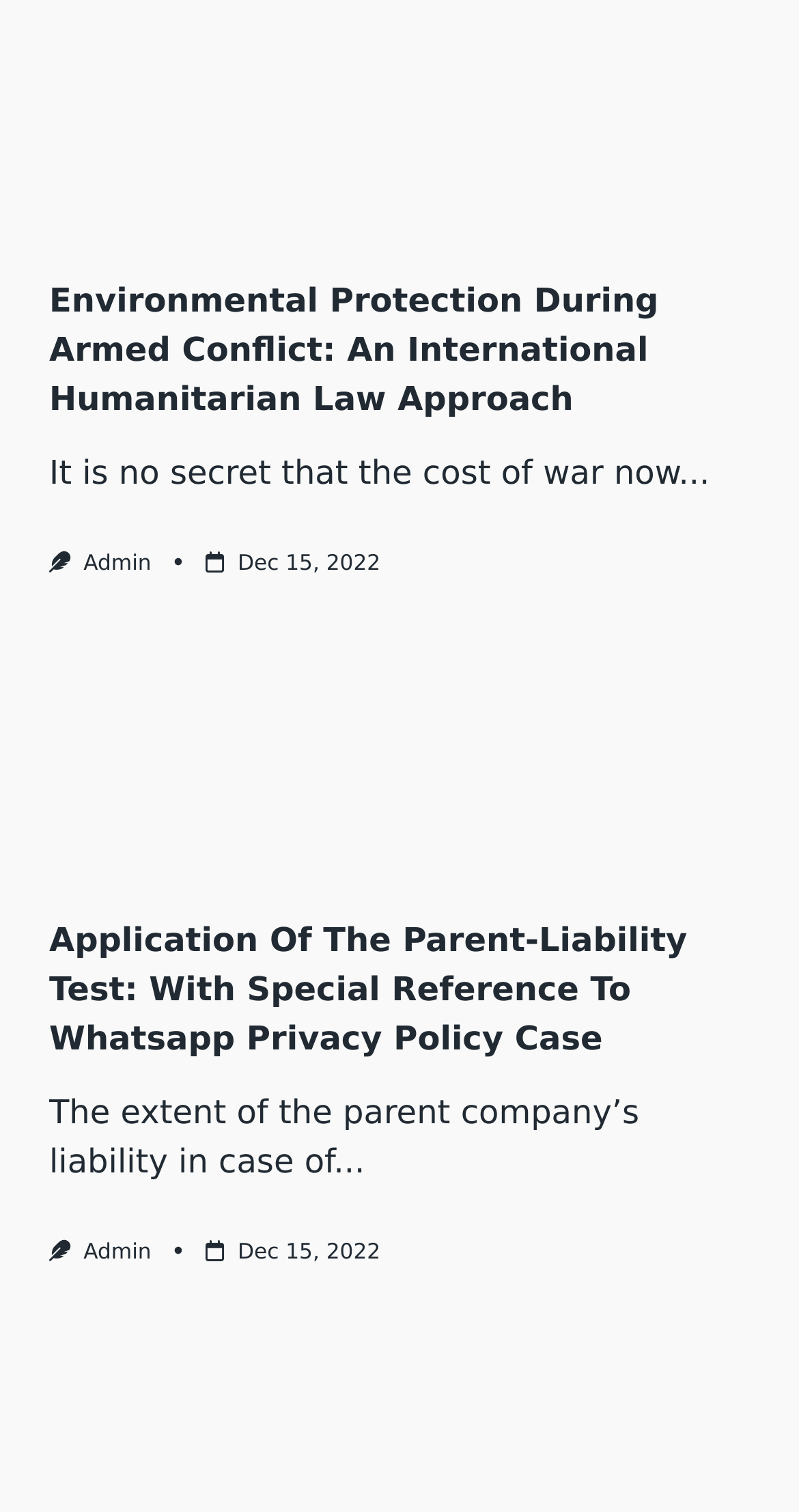What is the topic of the second article?
Based on the image, answer the question with a single word or brief phrase.

Parent-Liability Test